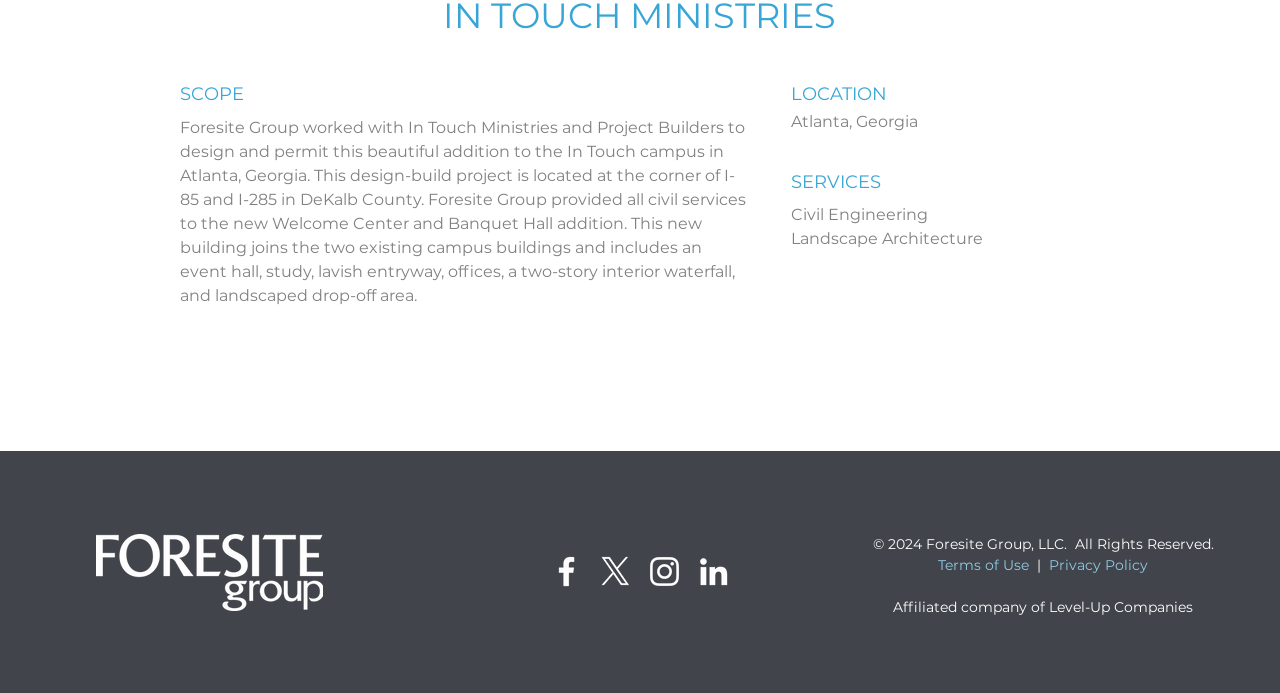Determine the bounding box coordinates for the UI element matching this description: "Privacy Policy".

[0.82, 0.802, 0.897, 0.828]